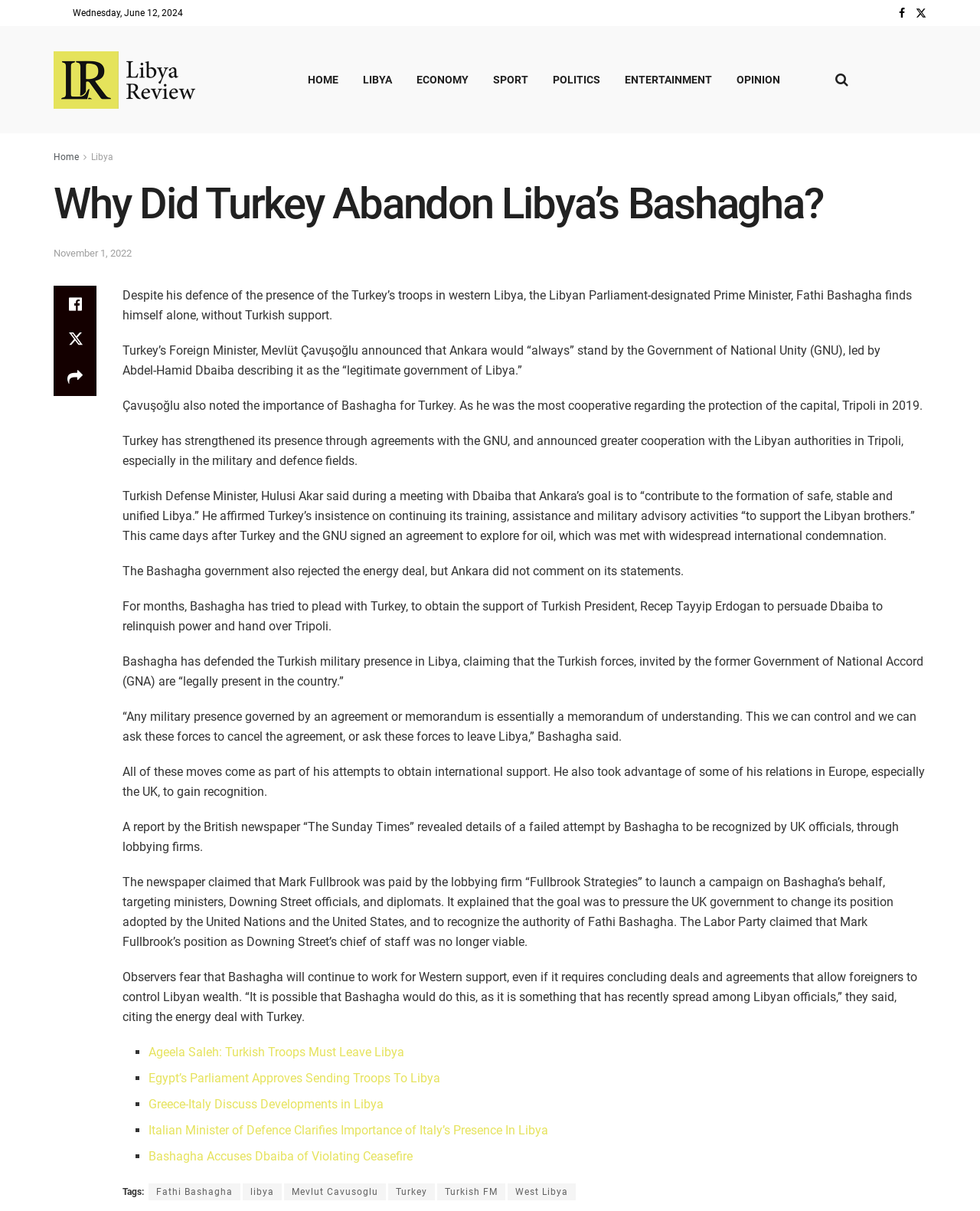Please find the bounding box coordinates (top-left x, top-left y, bottom-right x, bottom-right y) in the screenshot for the UI element described as follows: November 1, 2022

[0.055, 0.205, 0.134, 0.214]